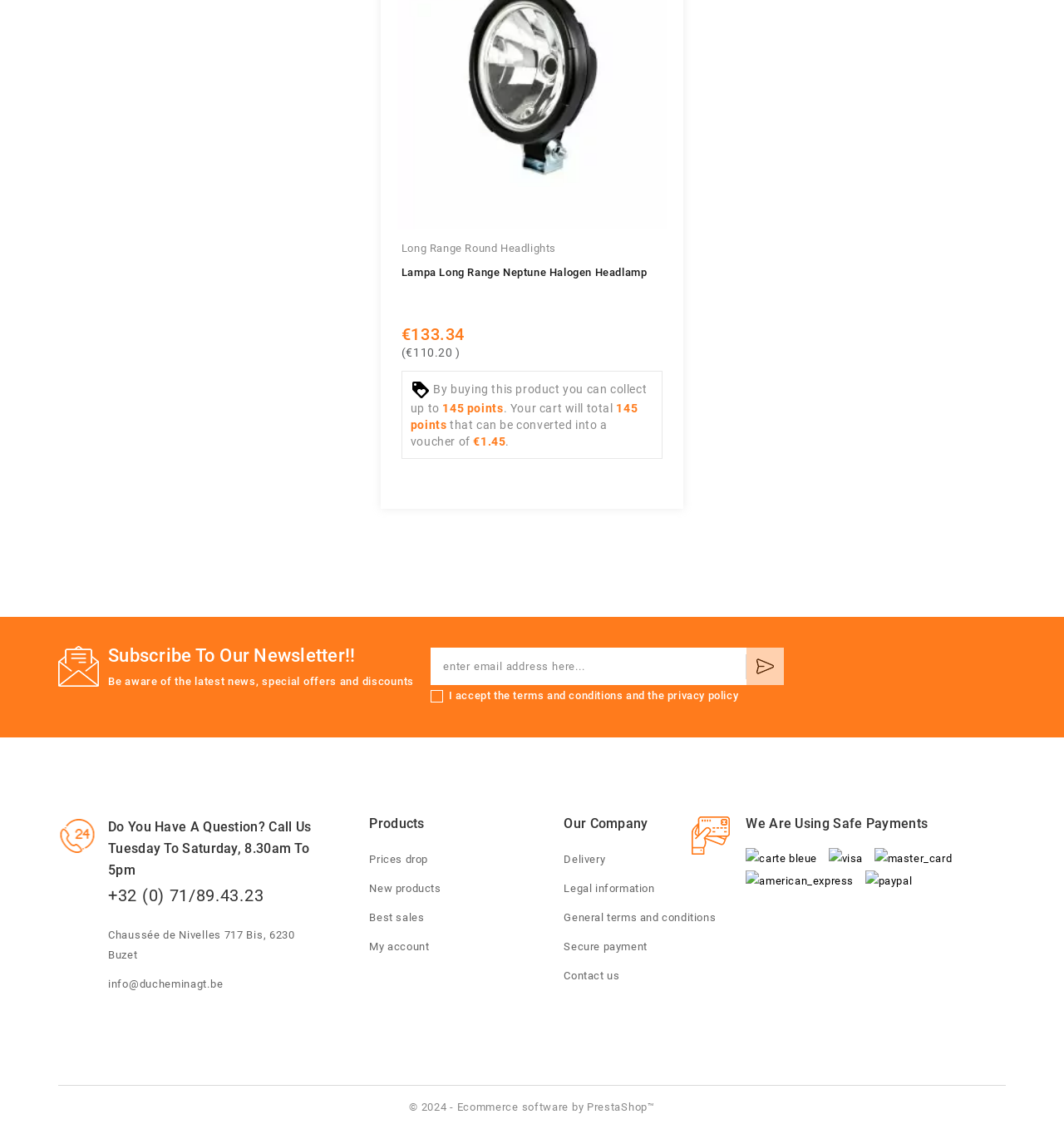Identify the bounding box coordinates of the region that needs to be clicked to carry out this instruction: "Click to buy this product". Provide these coordinates as four float numbers ranging from 0 to 1, i.e., [left, top, right, bottom].

[0.377, 0.214, 0.523, 0.225]